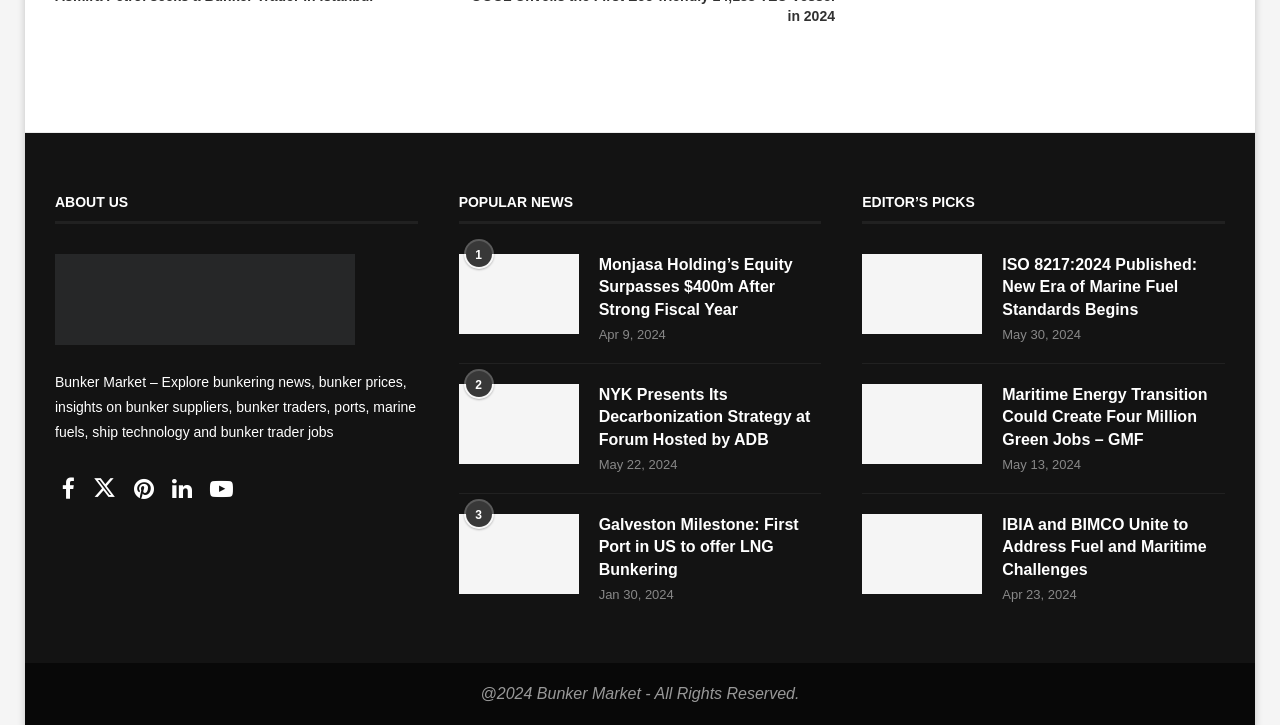How many social media links are there?
Provide a short answer using one word or a brief phrase based on the image.

5